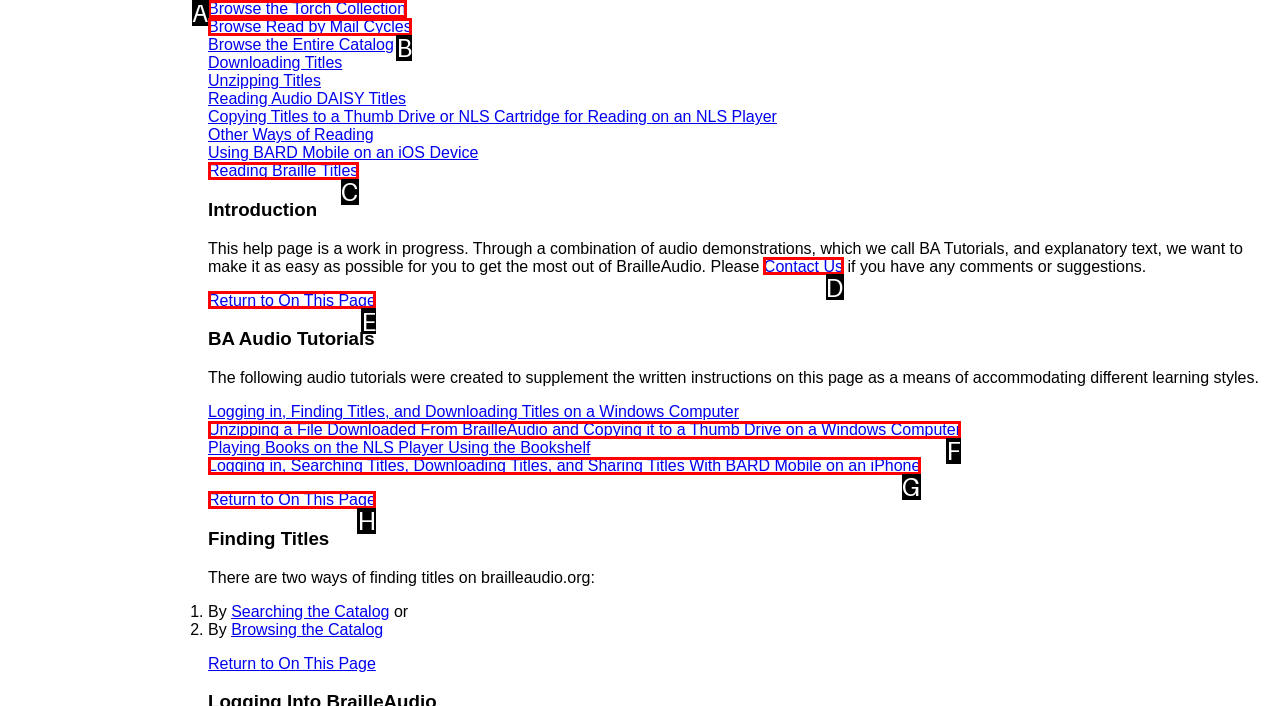Given the description: Return to On This Page, identify the HTML element that fits best. Respond with the letter of the correct option from the choices.

E